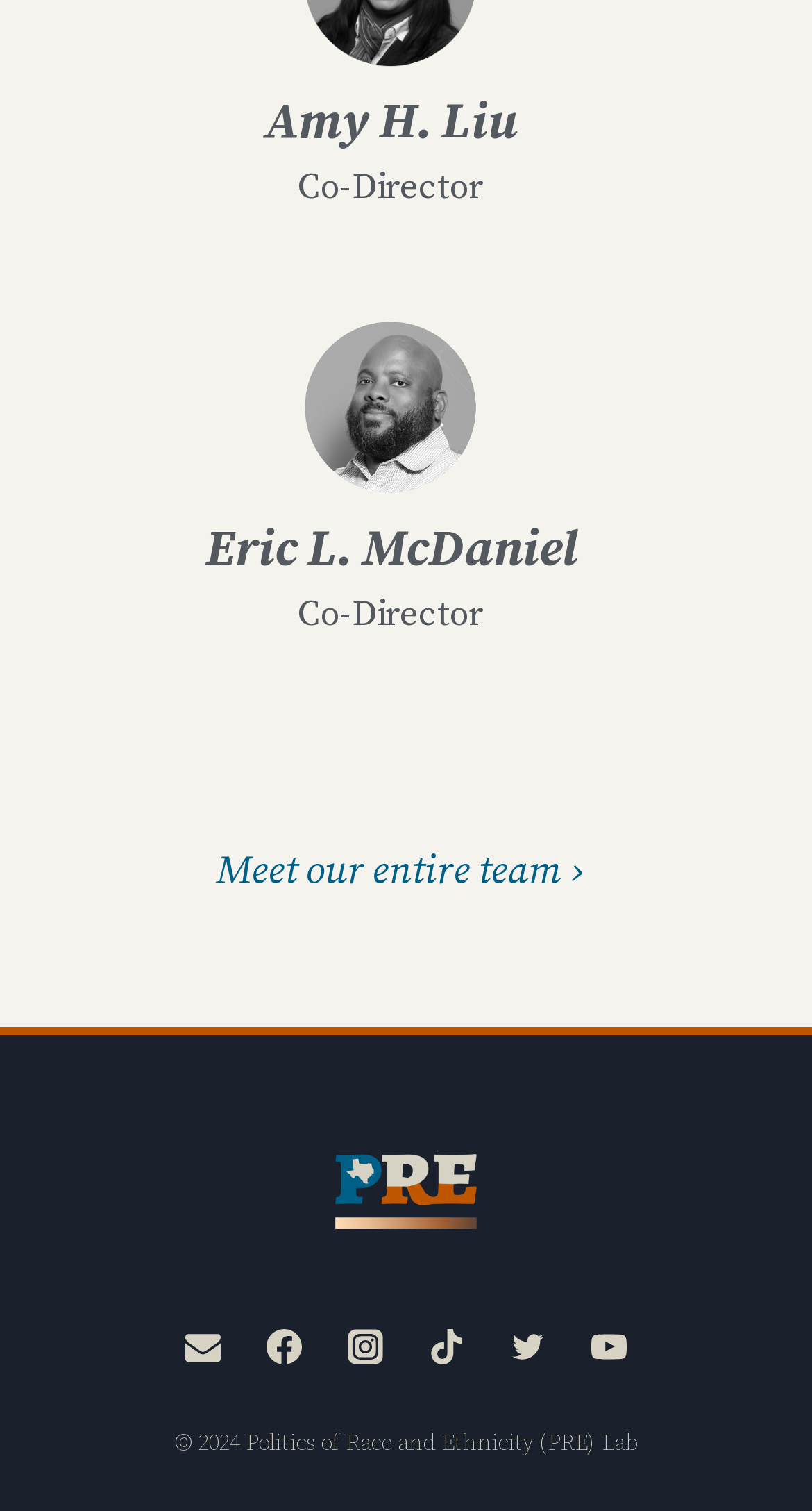What is the title of the first person listed?
Analyze the screenshot and provide a detailed answer to the question.

I looked at the headings on the webpage and found the title of the first person listed, Amy H. Liu, which is Co-Director.